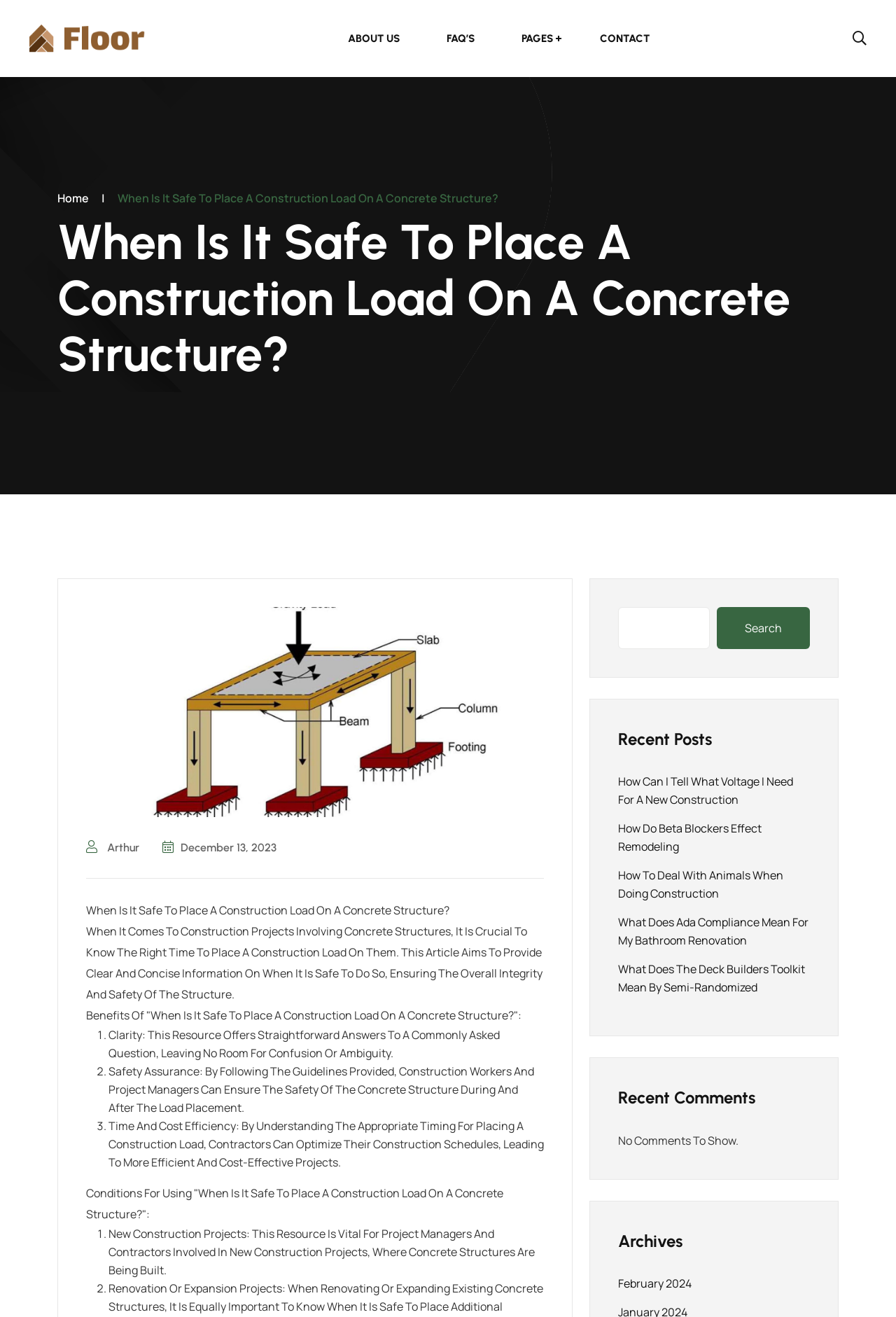Given the element description, predict the bounding box coordinates in the format (top-left x, top-left y, bottom-right x, bottom-right y). Make sure all values are between 0 and 1. Here is the element description: February 2024

[0.69, 0.969, 0.772, 0.98]